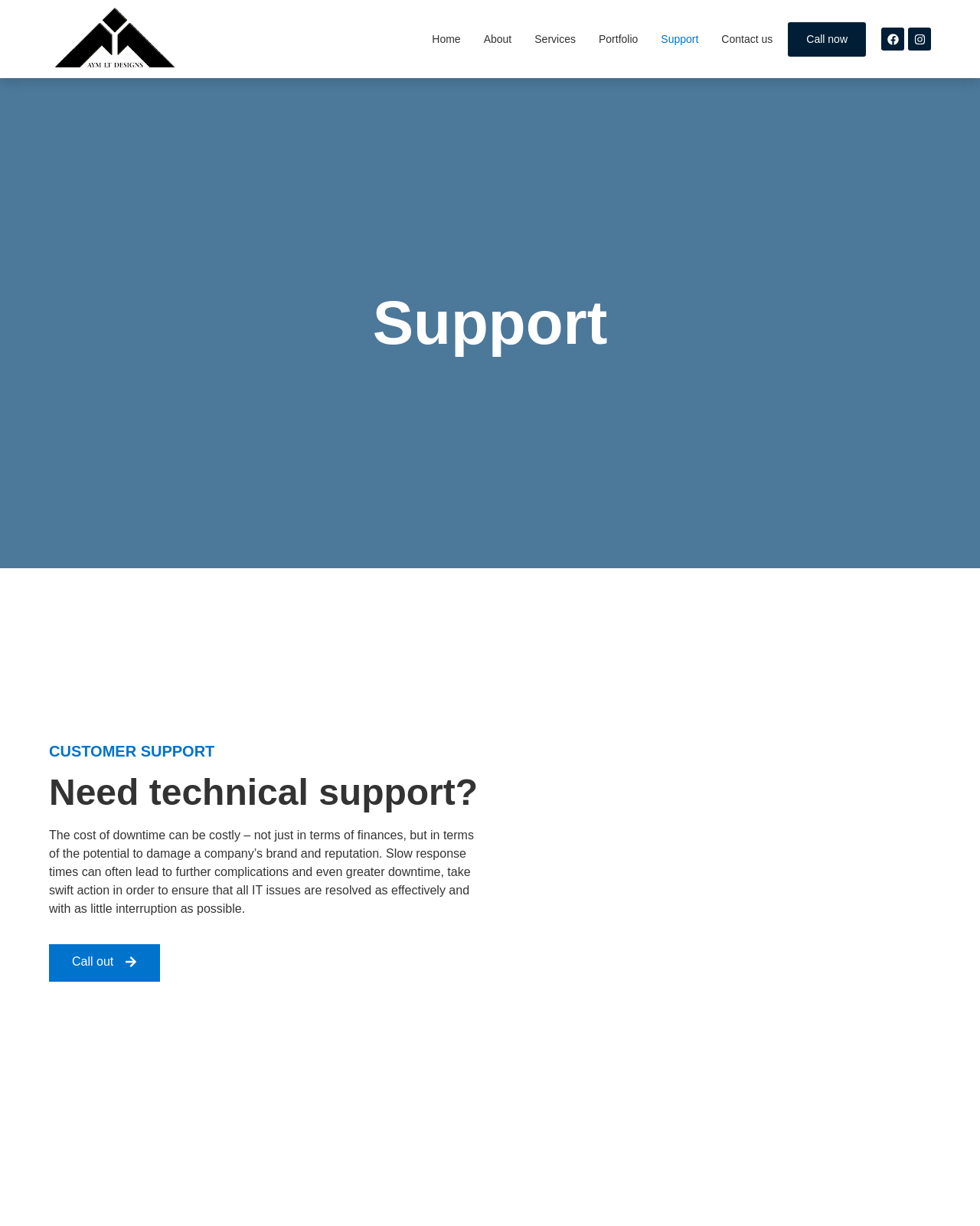Identify the bounding box coordinates of the clickable section necessary to follow the following instruction: "Click on Facebook". The coordinates should be presented as four float numbers from 0 to 1, i.e., [left, top, right, bottom].

[0.899, 0.023, 0.923, 0.041]